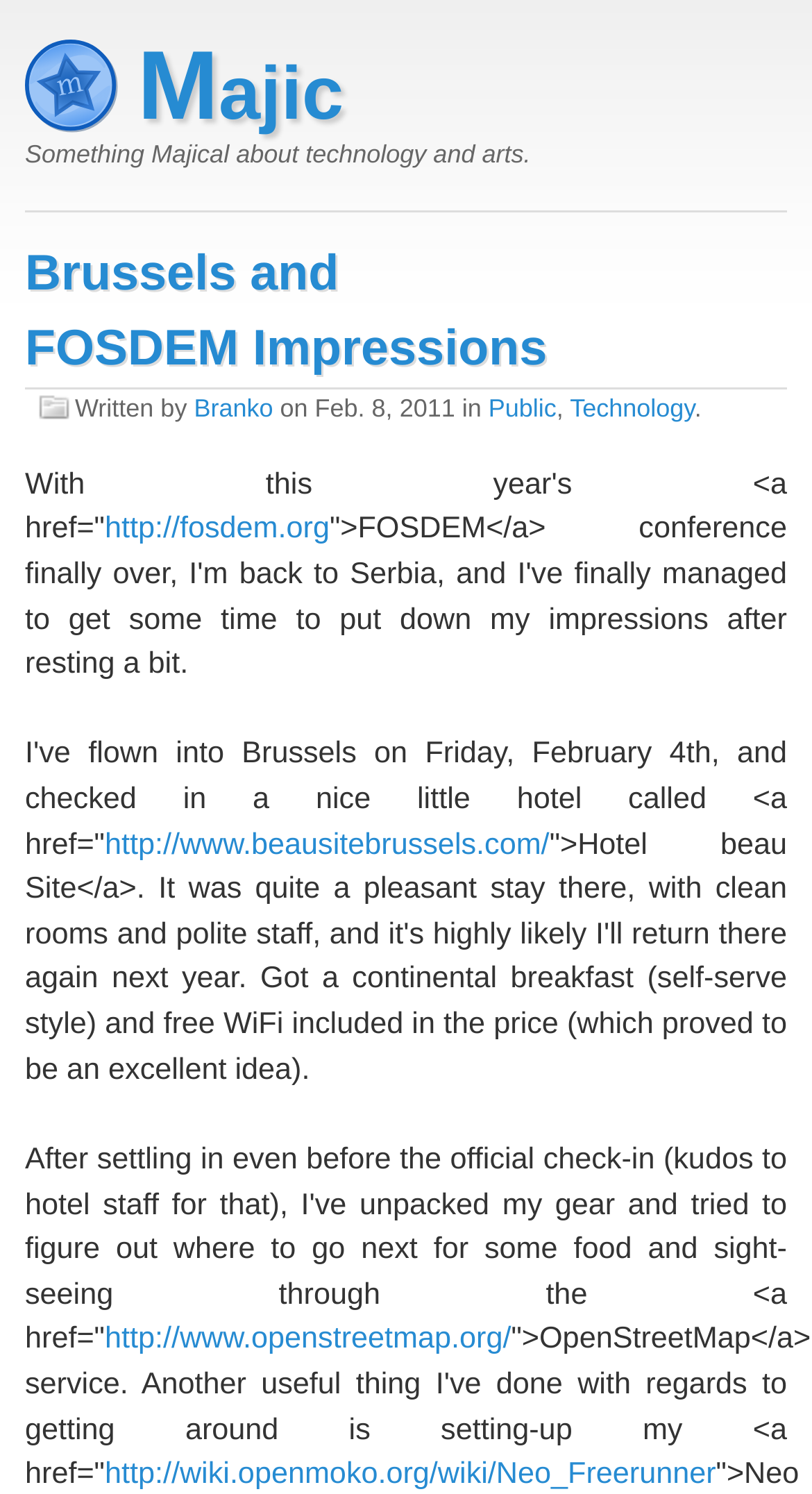Can you look at the image and give a comprehensive answer to the question:
What is the name of the mapping service the author used?

The name of the mapping service can be found in the paragraph where the author talks about getting around, with a link to the service's website.